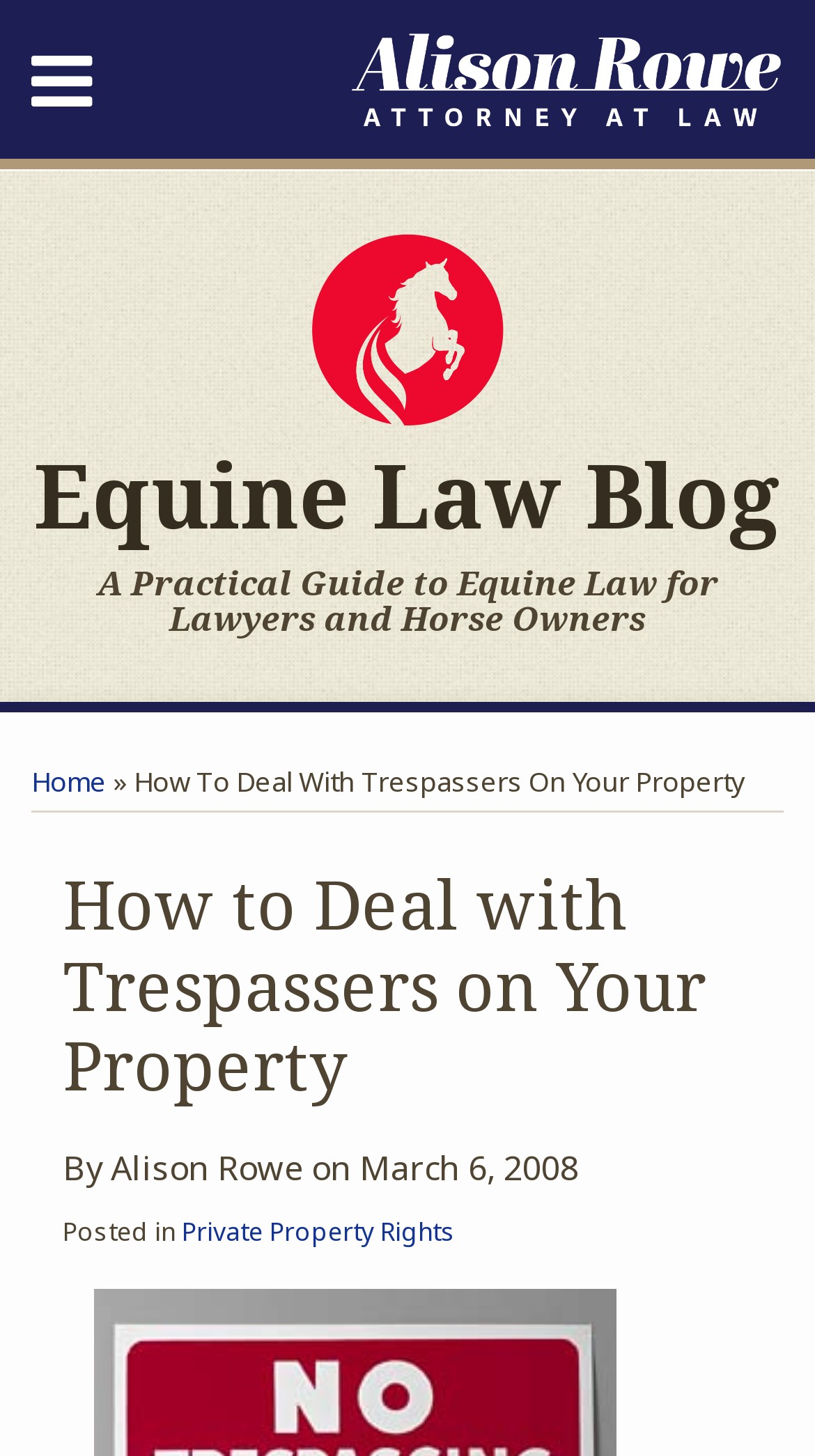What is the category of this article?
Look at the image and provide a detailed response to the question.

I found the category by looking at the link 'Private Property Rights' which is located below the text 'Posted in'.